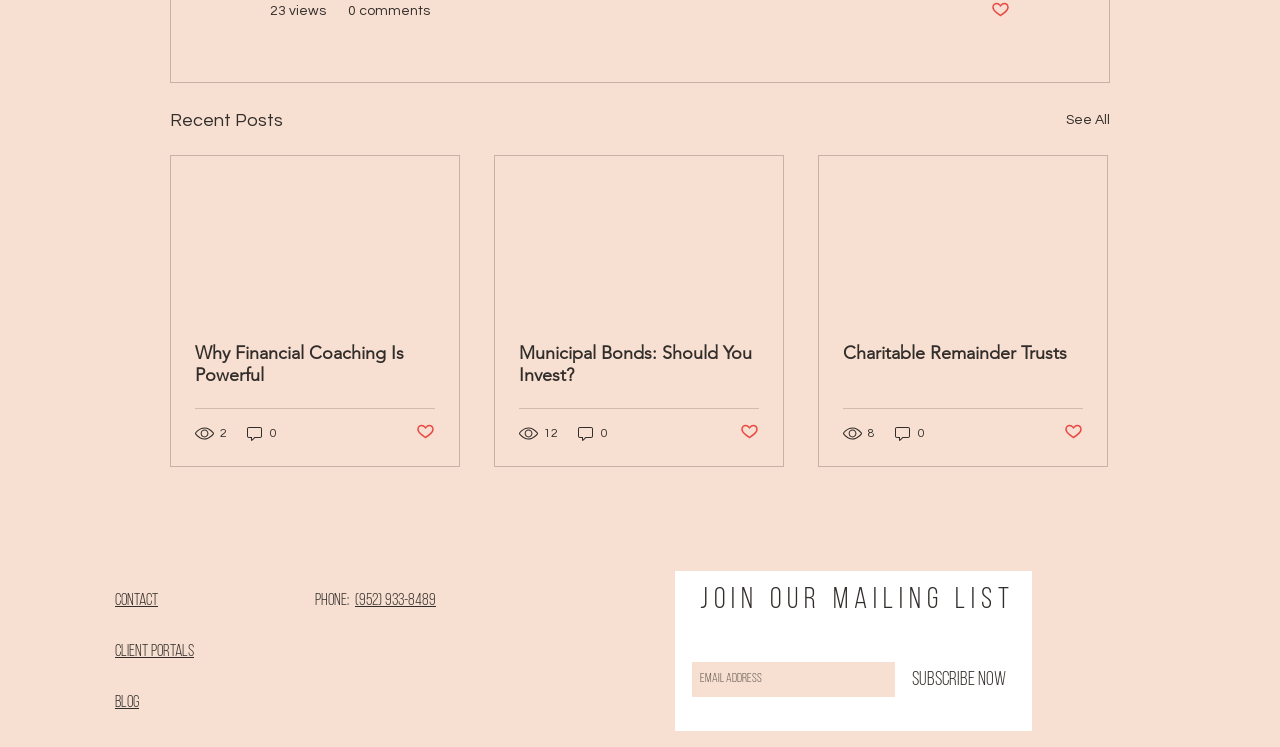What is the phone number provided on the webpage?
Using the visual information from the image, give a one-word or short-phrase answer.

(952) 933-8489